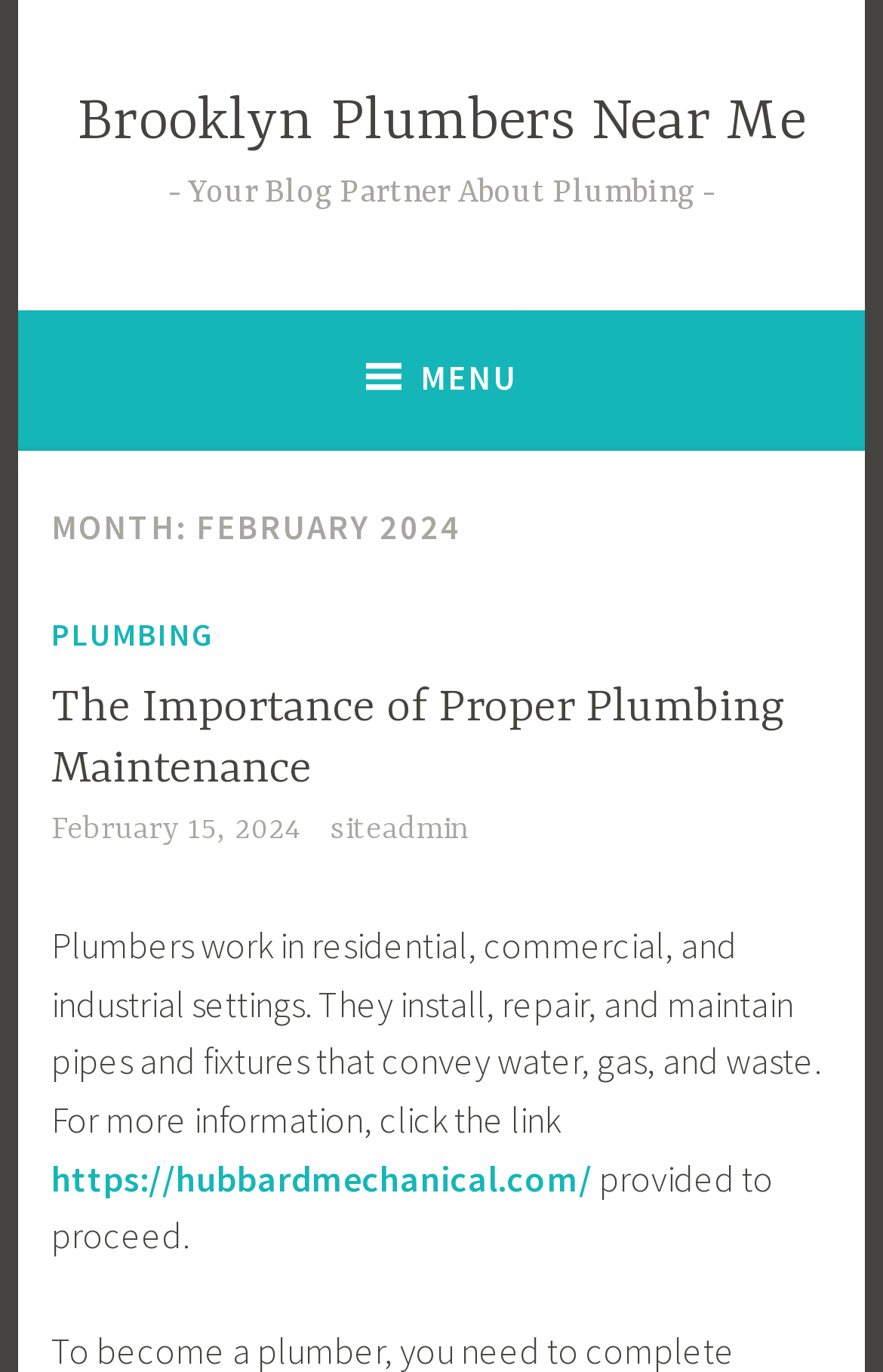What type of settings do plumbers work in?
Kindly offer a comprehensive and detailed response to the question.

According to the webpage, plumbers work in residential, commercial, and industrial settings, as stated in the text 'Plumbers work in residential, commercial, and industrial settings. They install, repair, and maintain pipes and fixtures that convey water, gas, and waste.'.